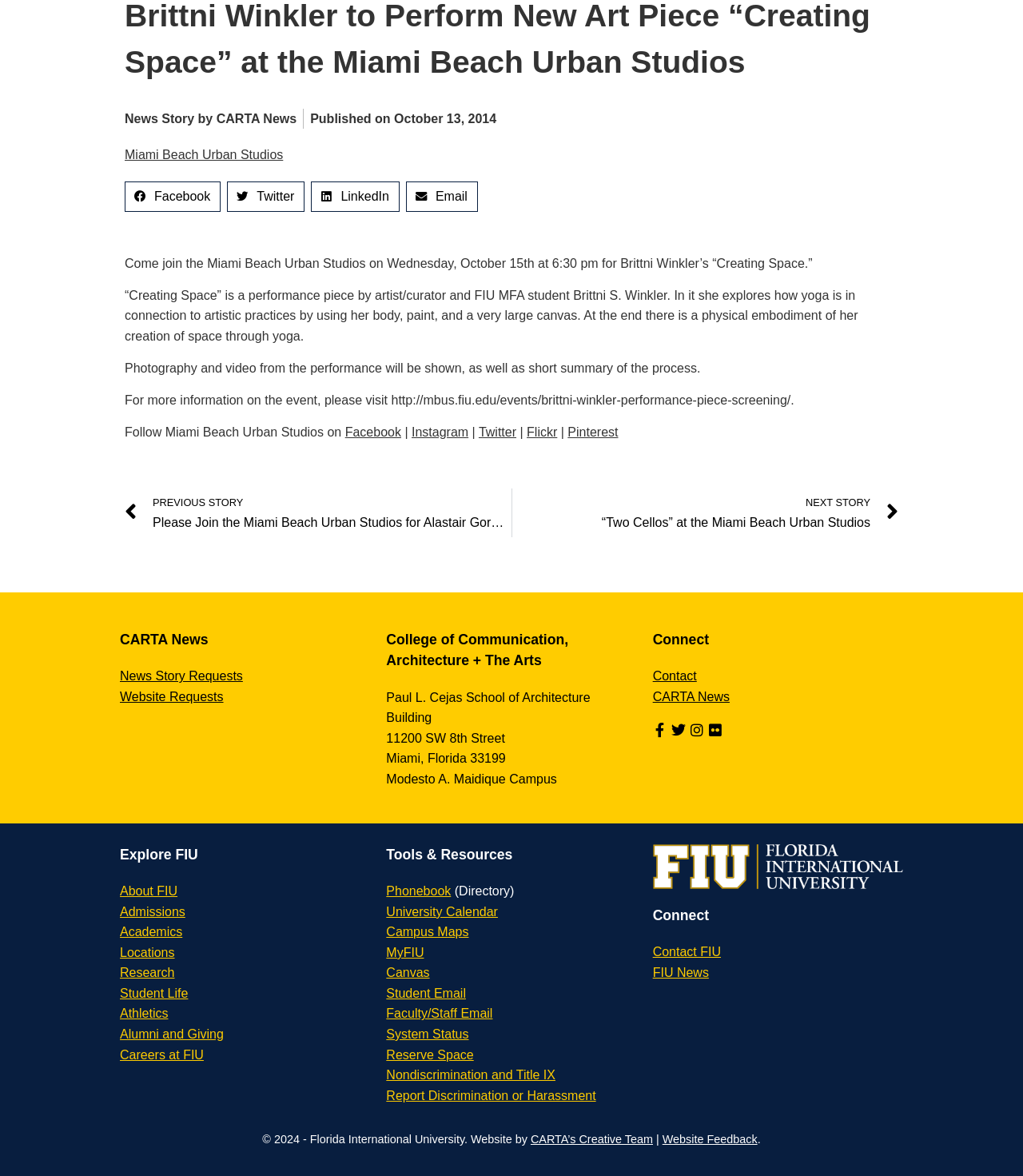Given the element description "FIU News", identify the bounding box of the corresponding UI element.

[0.638, 0.821, 0.693, 0.833]